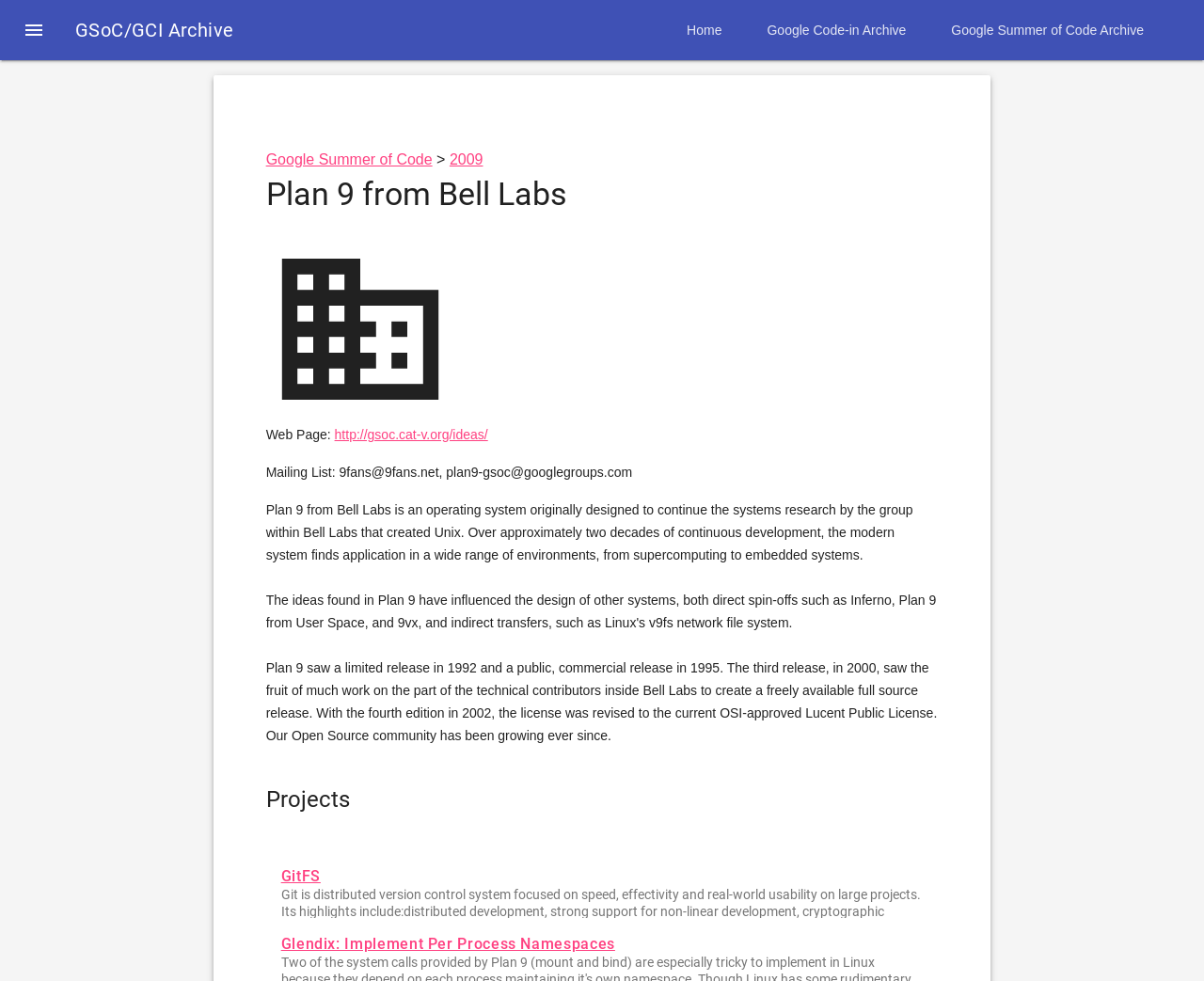Find the bounding box coordinates for the area that should be clicked to accomplish the instruction: "Learn more about the GitFS project".

[0.233, 0.884, 0.266, 0.902]